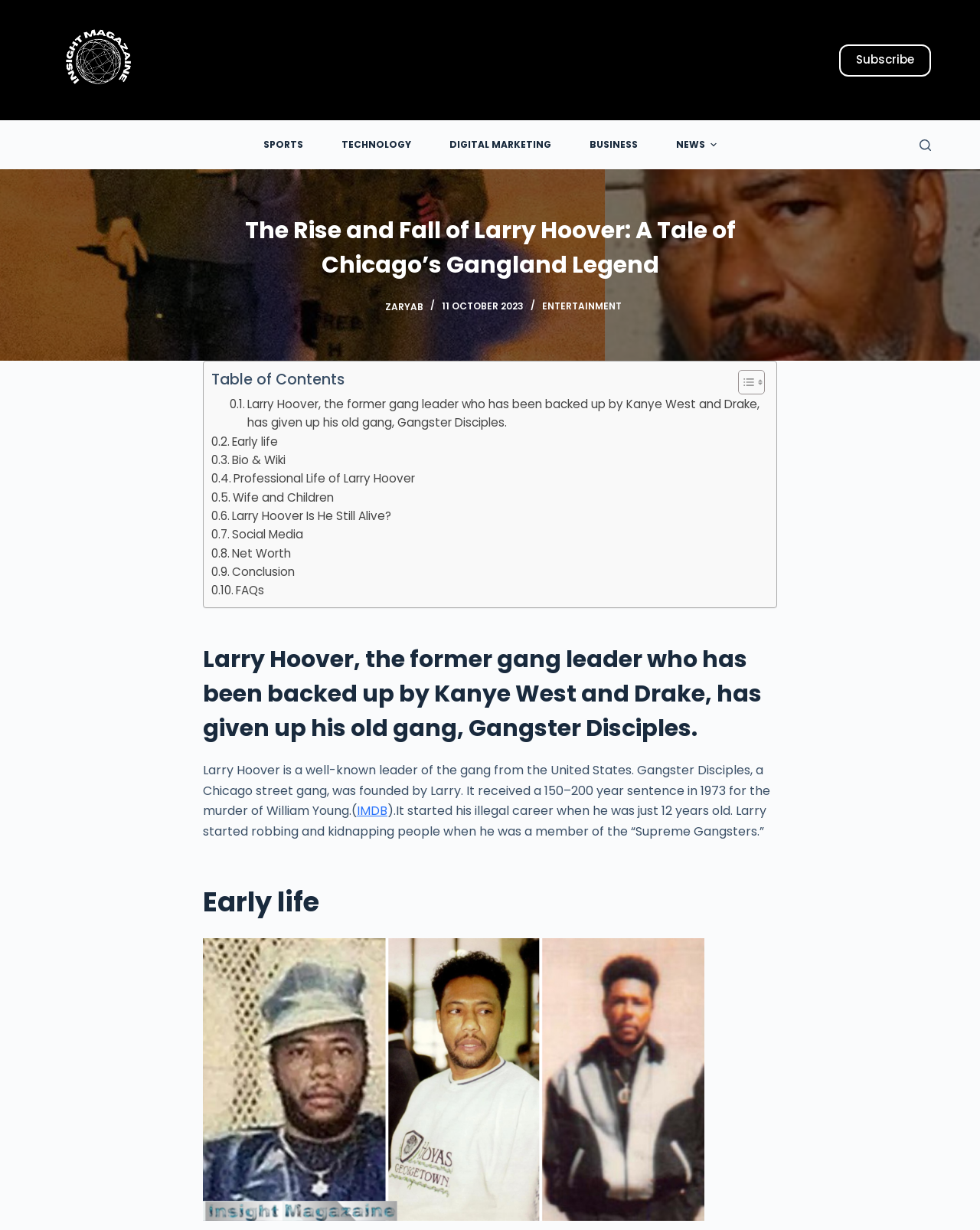How many menu items are in the header menu?
Please respond to the question thoroughly and include all relevant details.

I found this answer by counting the number of menu items in the header menu, which are 'SPORTS', 'TECHNOLOGY', 'DIGITAL MARKETING', 'BUSINESS', 'NEWS', and 'Expand dropdown menu'.